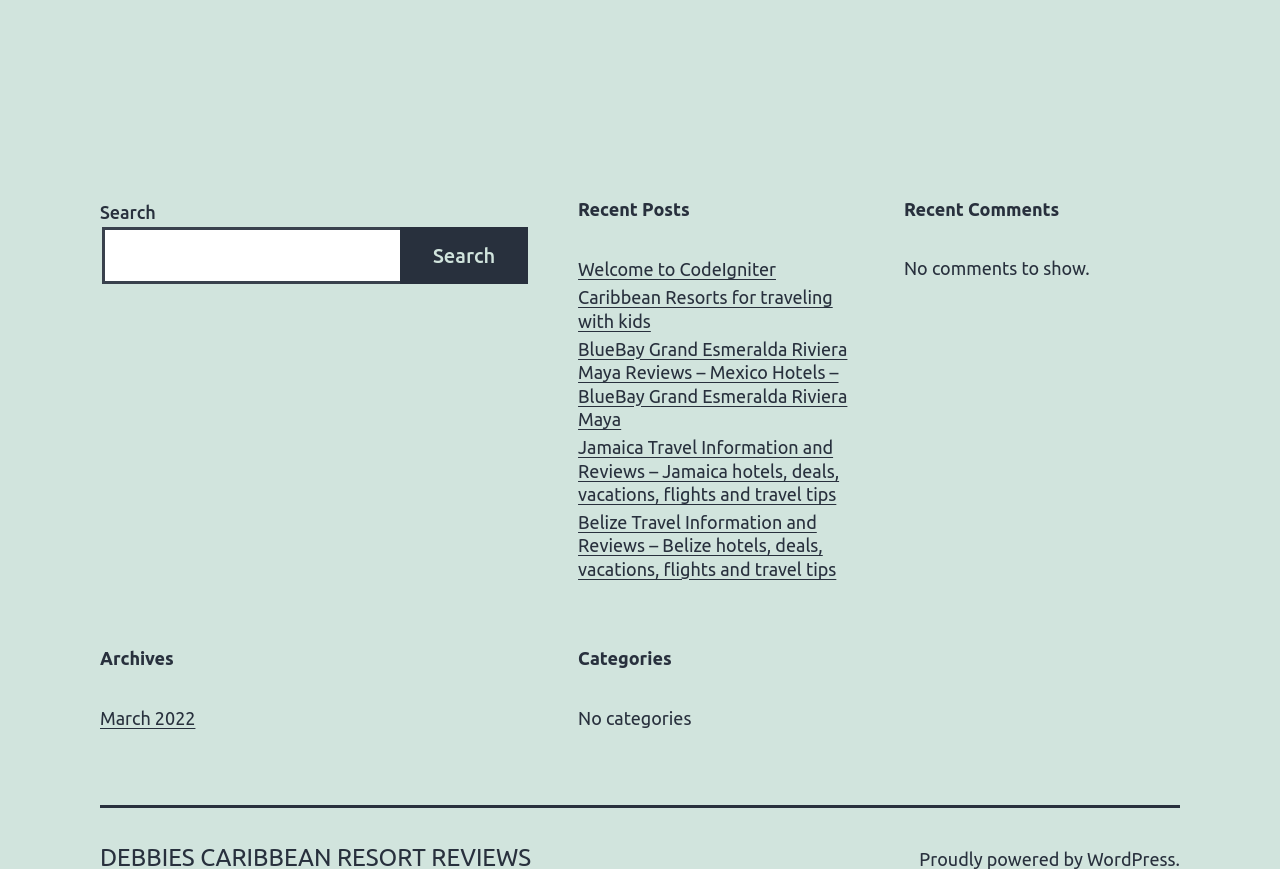Respond to the question below with a single word or phrase: How many headings are on the webpage?

4